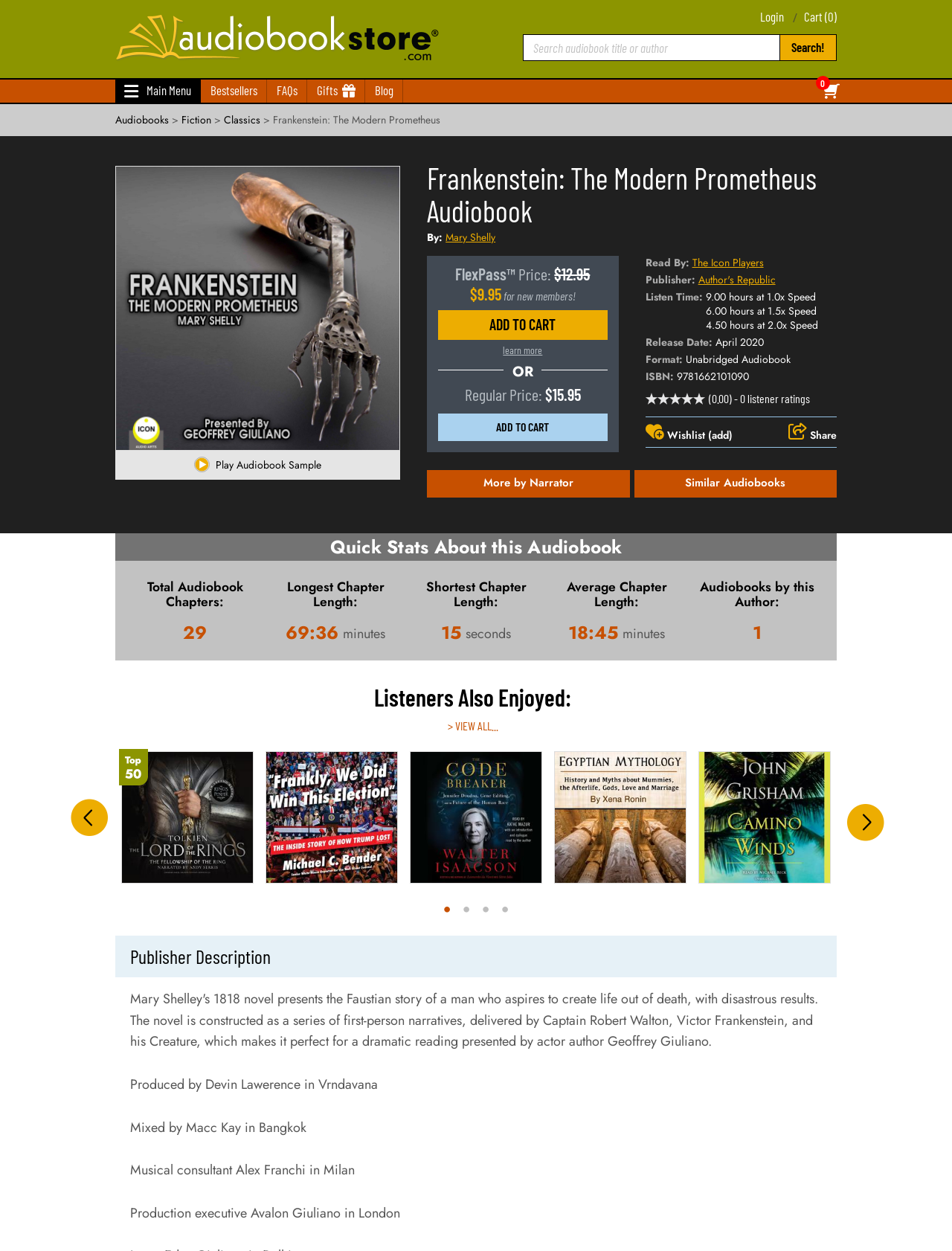Please identify the bounding box coordinates of the element's region that I should click in order to complete the following instruction: "View similar audiobooks". The bounding box coordinates consist of four float numbers between 0 and 1, i.e., [left, top, right, bottom].

[0.666, 0.376, 0.879, 0.398]